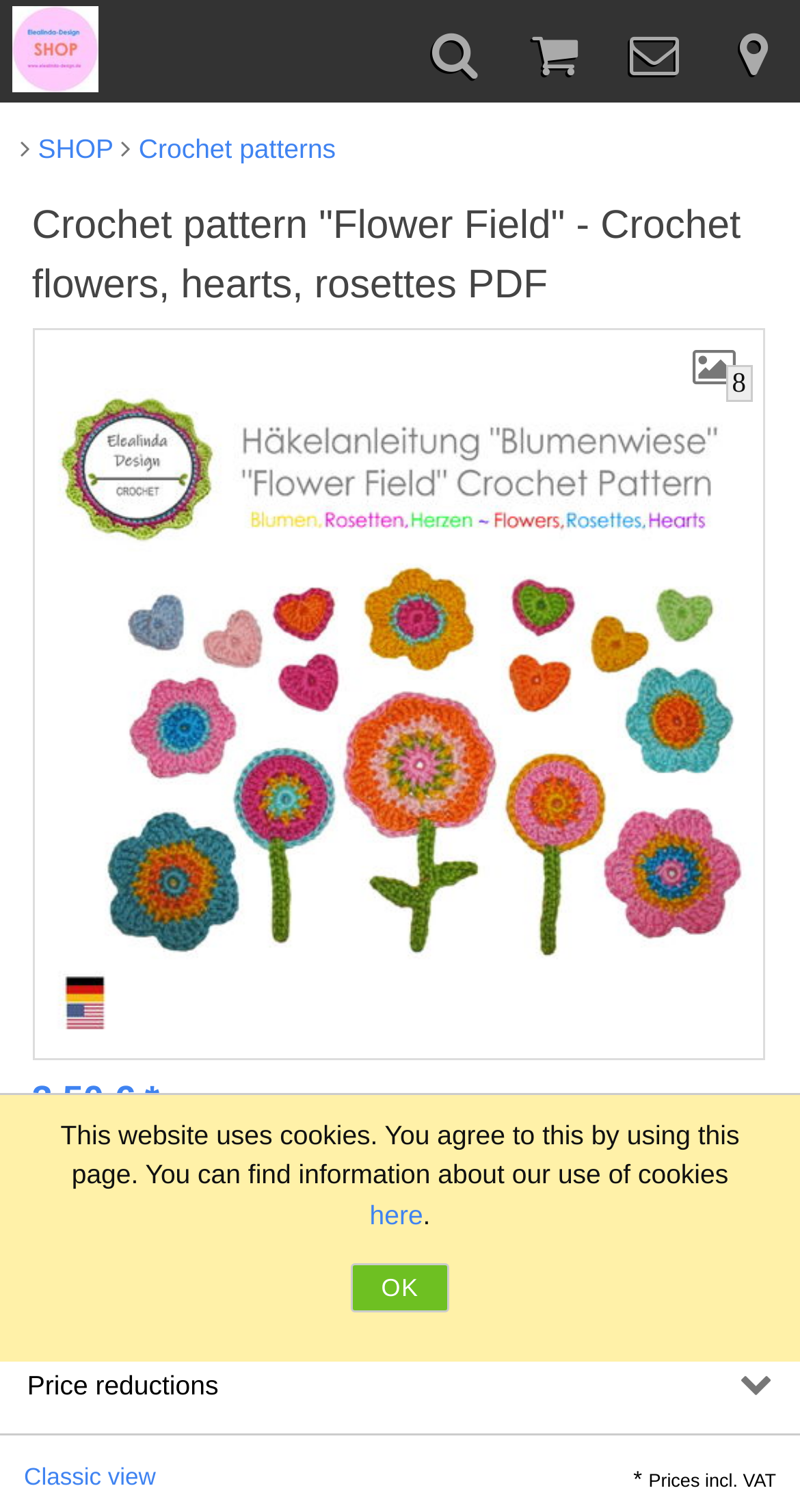Please identify the bounding box coordinates of the element's region that I should click in order to complete the following instruction: "View the Crochet pattern details". The bounding box coordinates consist of four float numbers between 0 and 1, i.e., [left, top, right, bottom].

[0.04, 0.217, 0.96, 0.709]